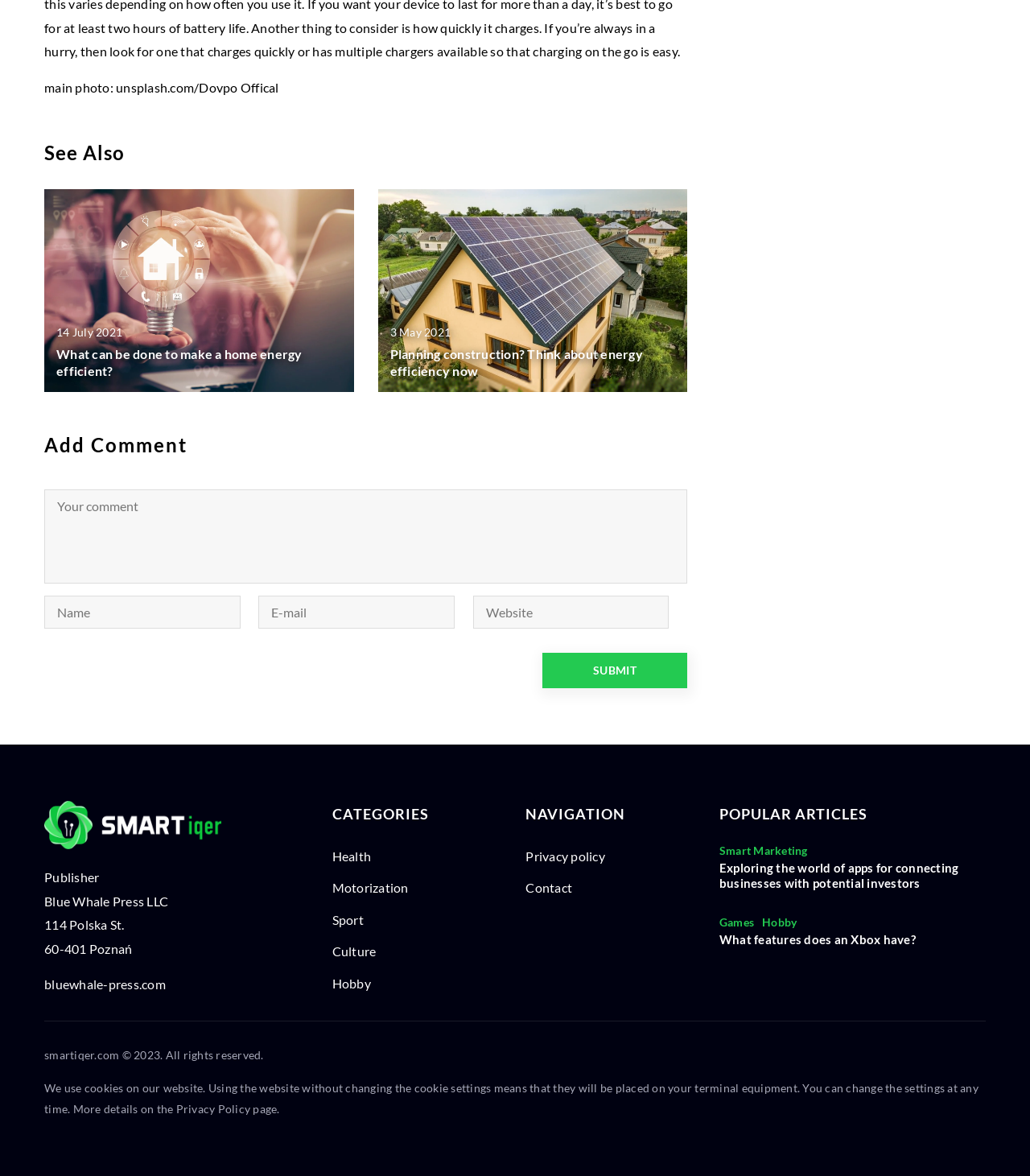What is the name of the website?
Look at the webpage screenshot and answer the question with a detailed explanation.

The name of the website is Smartiqer.com, which is mentioned in the image element with ID 288, which is a child element of the contentinfo element with ID 24.